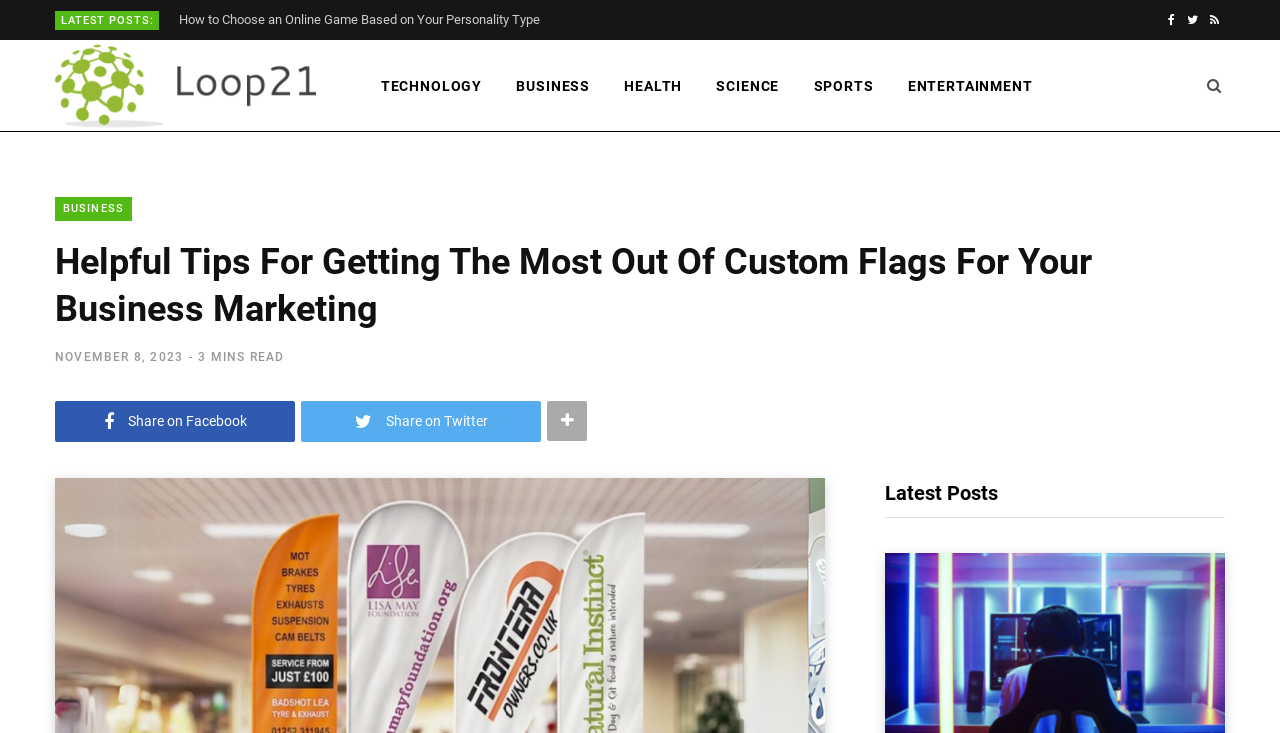Using the format (top-left x, top-left y, bottom-right x, bottom-right y), and given the element description, identify the bounding box coordinates within the screenshot: parent_node: Share on Facebook

[0.427, 0.547, 0.459, 0.601]